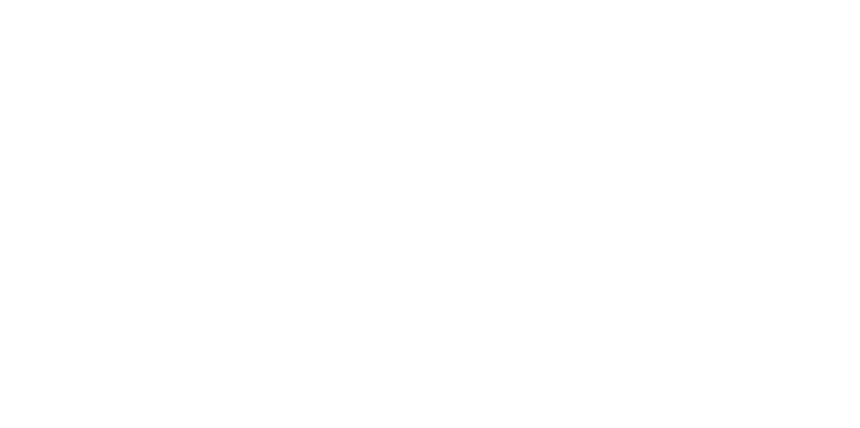Create an elaborate description of the image, covering every aspect.

The image depicts a sleek and stylized icon representing a clickable link or button, designed with modern aesthetics. It features a minimalist outline, conveying a sense of sophistication and clarity. This icon is part of a section titled "We Think You'll Also Like..." and is positioned within a context suggesting travel or leisure activities. In this specific case, it likely pertains to promoting additional travel experiences, including a highlighted link for the "Tivoli Day Trip," which invites users to visit the renowned gardens at Villa D'Este and Emperor Hadrian's vacation villa with the convenience of a private driver and tour guide. The overall design aims to draw visitors' attention, encouraging exploration of related travel options or experiences.